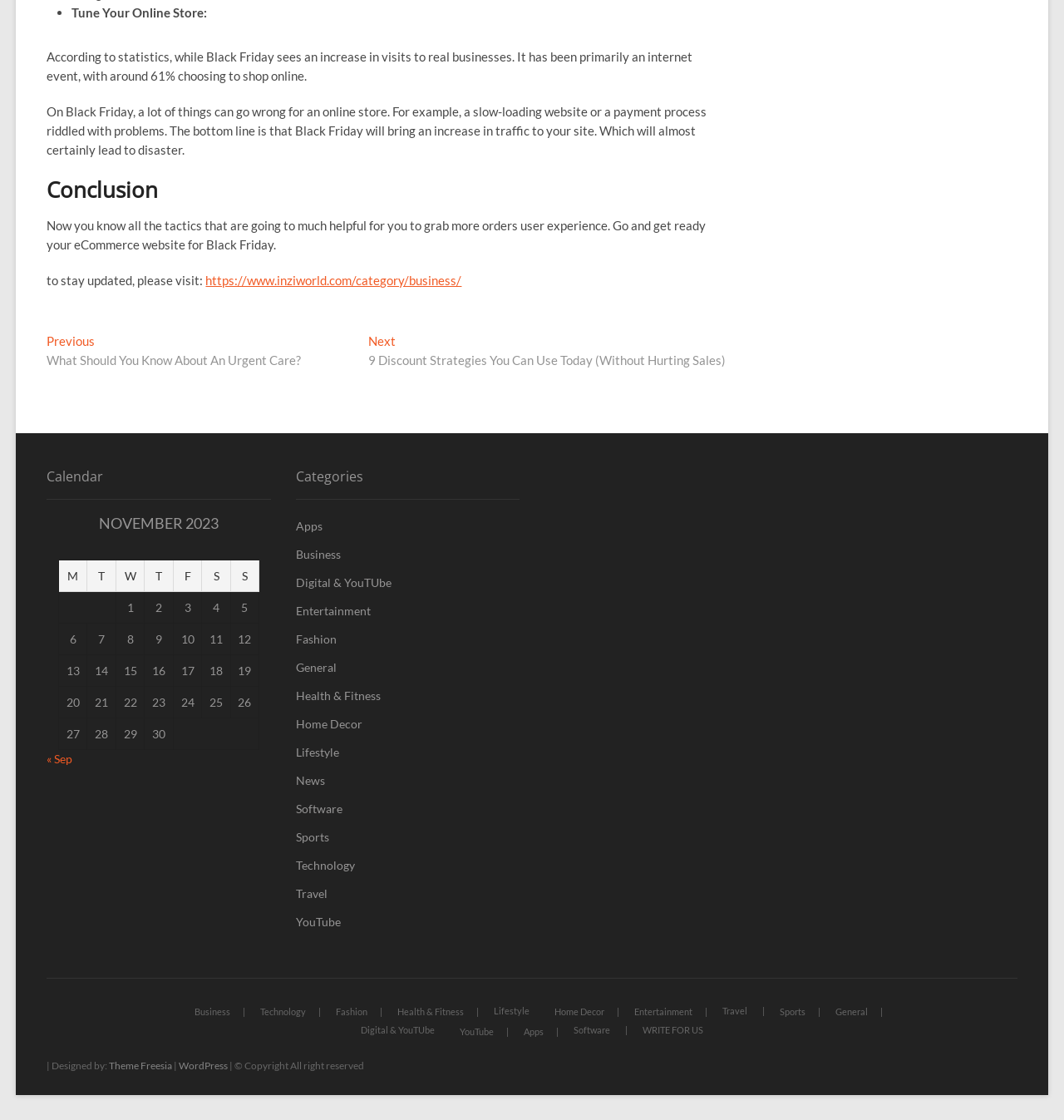What is the conclusion of the article?
Look at the screenshot and give a one-word or phrase answer.

Get ready for Black Friday